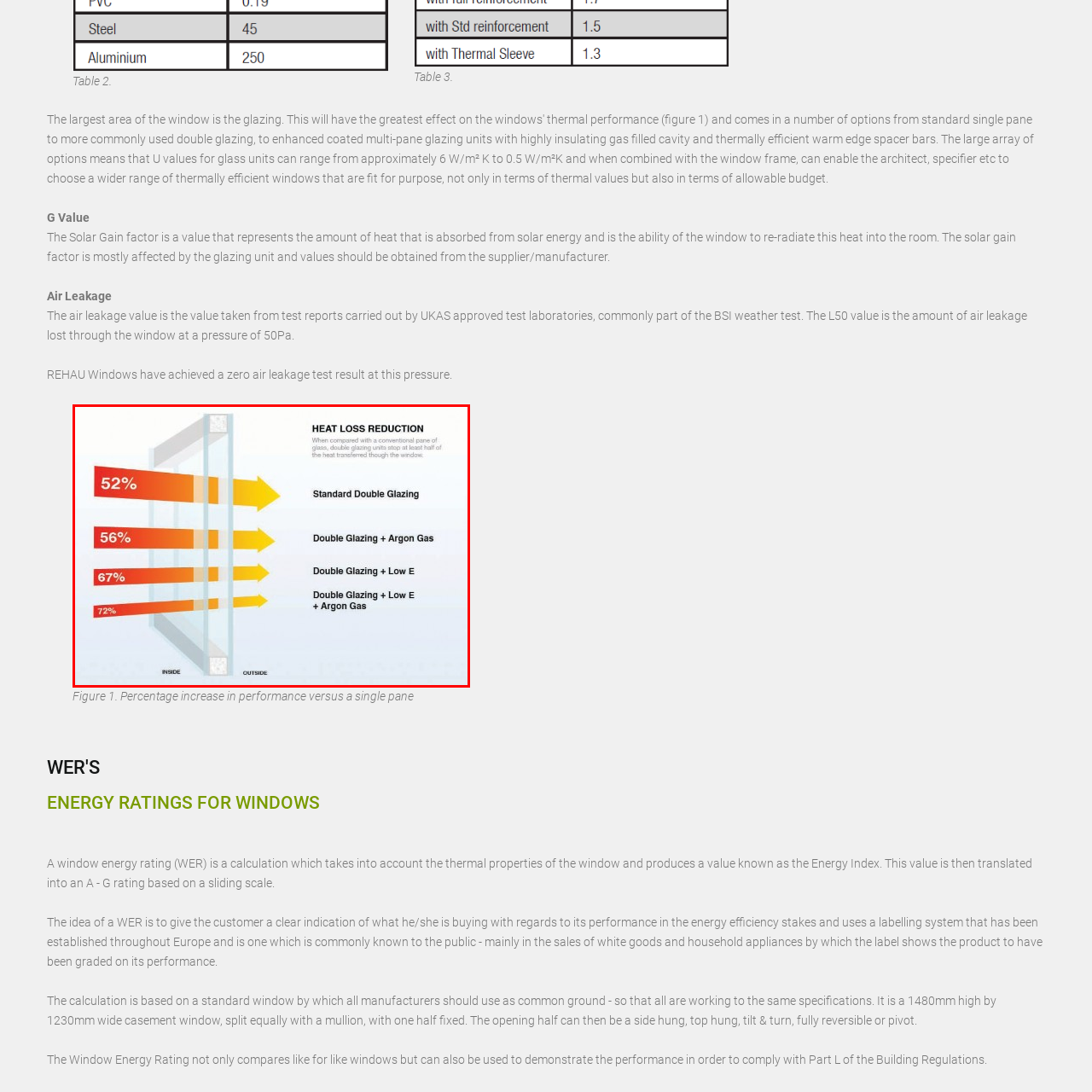Observe the image enclosed by the red border and respond to the subsequent question with a one-word or short phrase:
What do the directional arrows in the image signify?

Heat movement